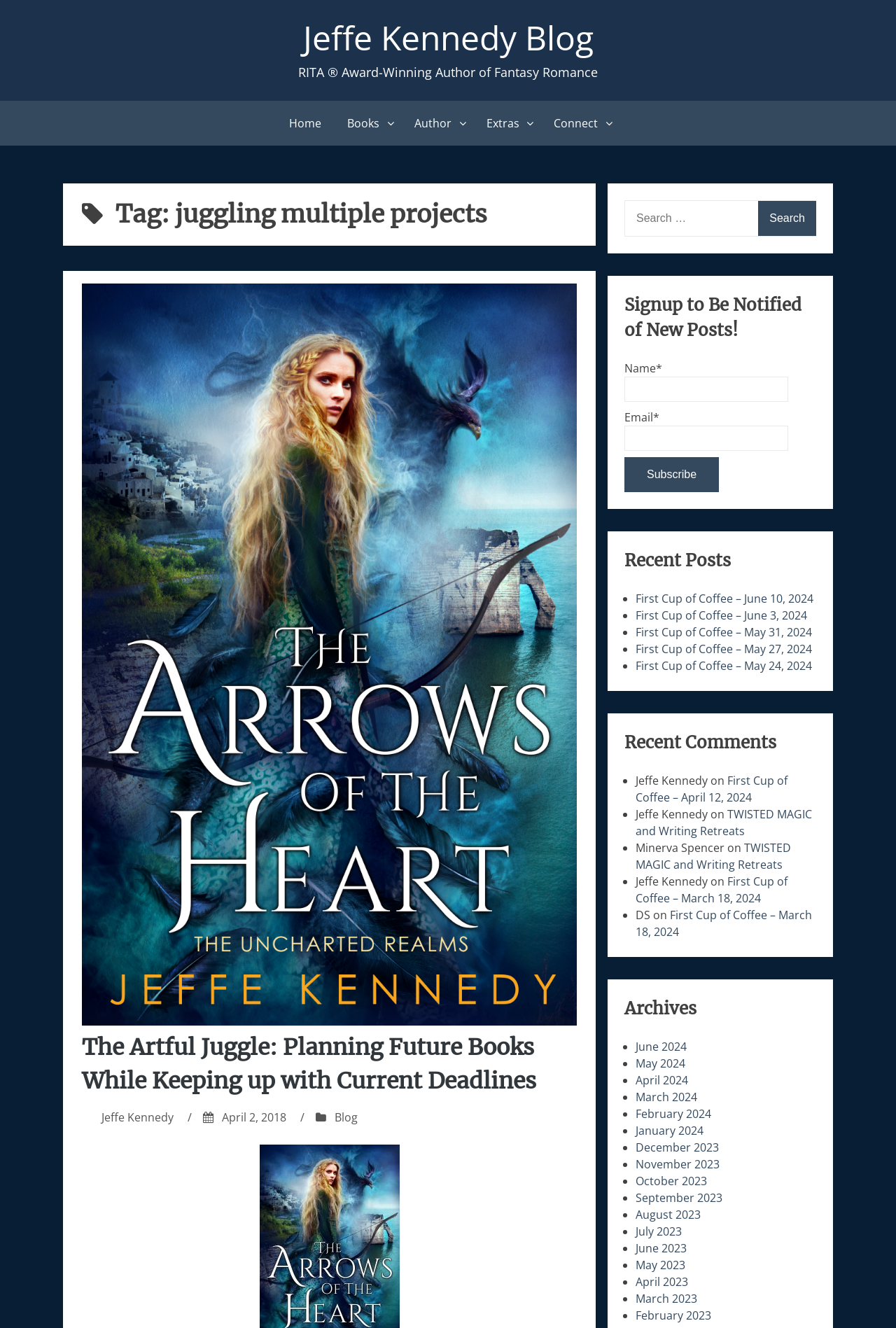What are the recent posts about?
Please provide a comprehensive and detailed answer to the question.

The recent posts section of the webpage lists several posts, and based on their titles, they appear to be about coffee and writing, such as 'First Cup of Coffee – June 10, 2024' and 'TWISTED MAGIC and Writing Retreats'.